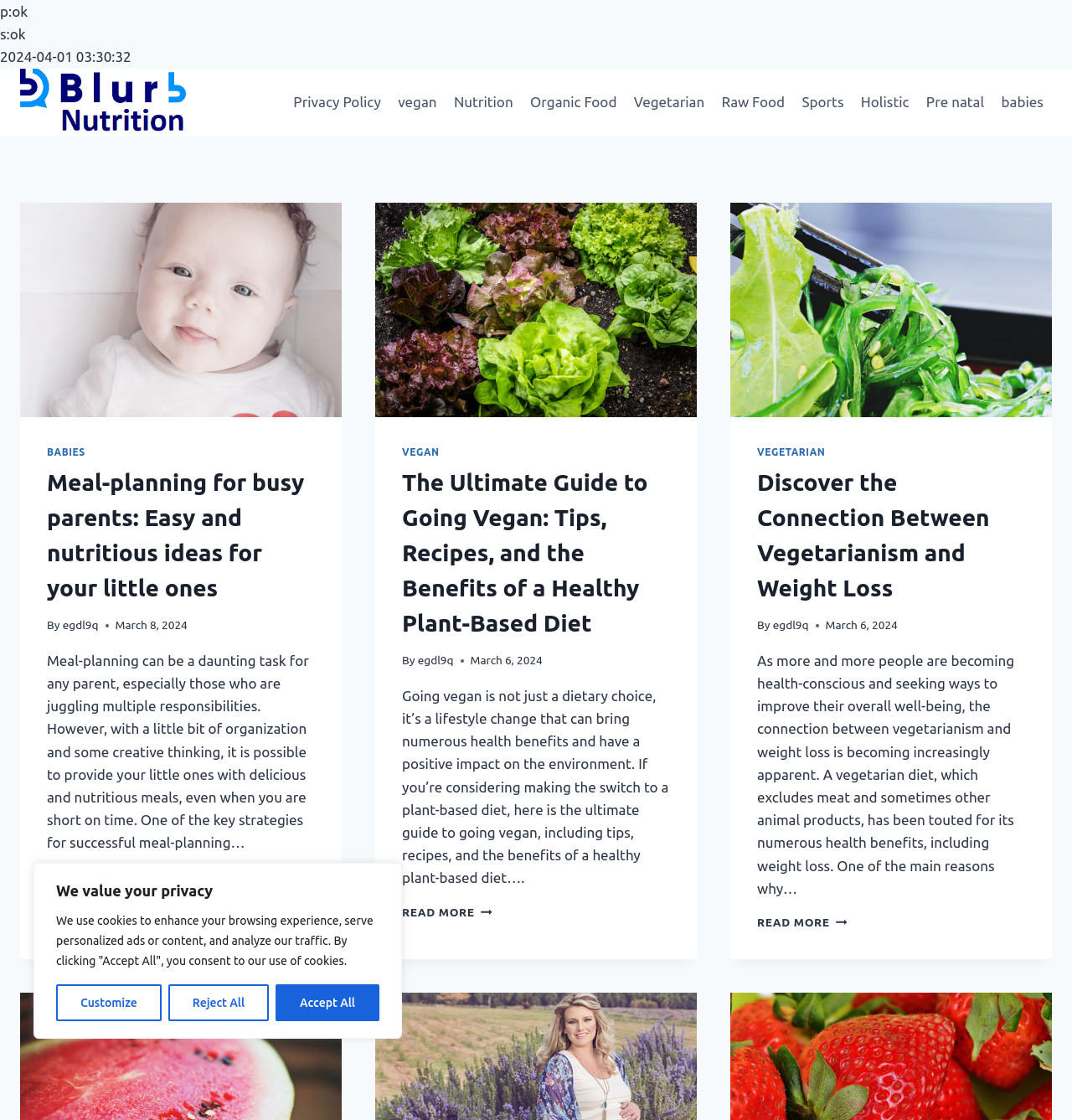Create a full and detailed caption for the entire webpage.

This webpage appears to be a blog or news website focused on health and wellness, with a strong emphasis on plant-based diets and nutrition. At the top of the page, there is a notification bar with a message about valuing user privacy and using cookies to enhance the browsing experience. Below this, there are three buttons: "Customize", "Reject All", and "Accept All", which likely relate to cookie preferences.

The main content of the page is divided into three sections, each featuring a different article. The first article is titled "Meal-planning for busy parents: Easy and nutritious ideas for your little ones" and includes an image, a brief summary, and a "Read More" link. The second article is titled "The Ultimate Guide to Going Vegan: Tips, Recipes, and the Benefits of a Healthy Plant-Based Diet" and also features an image, a summary, and a "Read More" link. The third article is titled "Discover the Connection Between Vegetarianism and Weight Loss" and has a similar format to the first two articles.

Above the articles, there is a navigation menu with links to various categories, including "Privacy Policy", "Vegan", "Nutrition", "Organic Food", "Vegetarian", "Raw Food", "Sports", "Holistic", "Pre natal", and "Babies". The articles themselves are arranged horizontally across the page, with the first article on the left, the second in the middle, and the third on the right. Each article has a header with a category label (e.g., "BABIES" for the first article) and a timestamp indicating when the article was published.